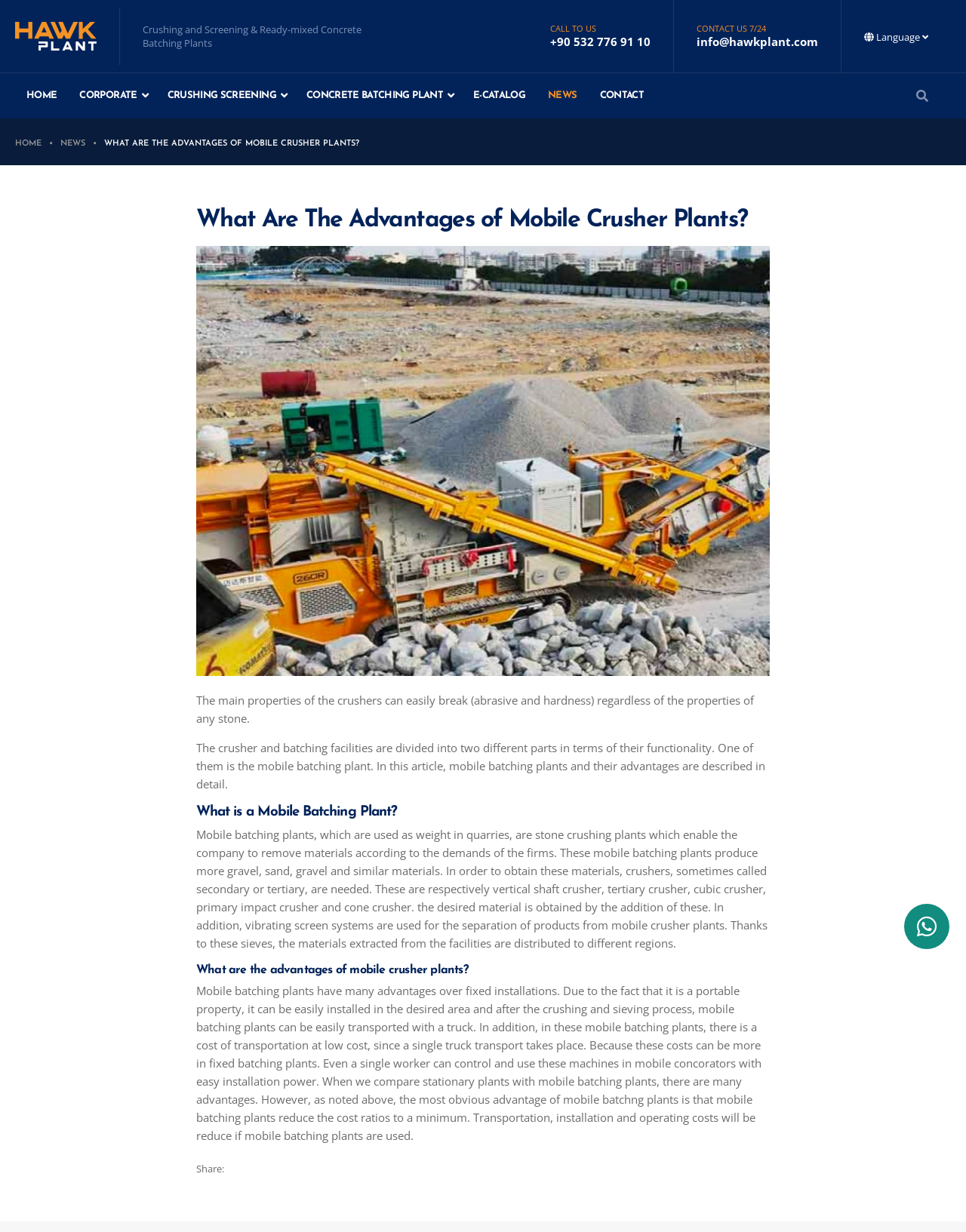Please locate the bounding box coordinates of the element that should be clicked to achieve the given instruction: "Click the WhatsApp link".

[0.936, 0.734, 0.983, 0.77]